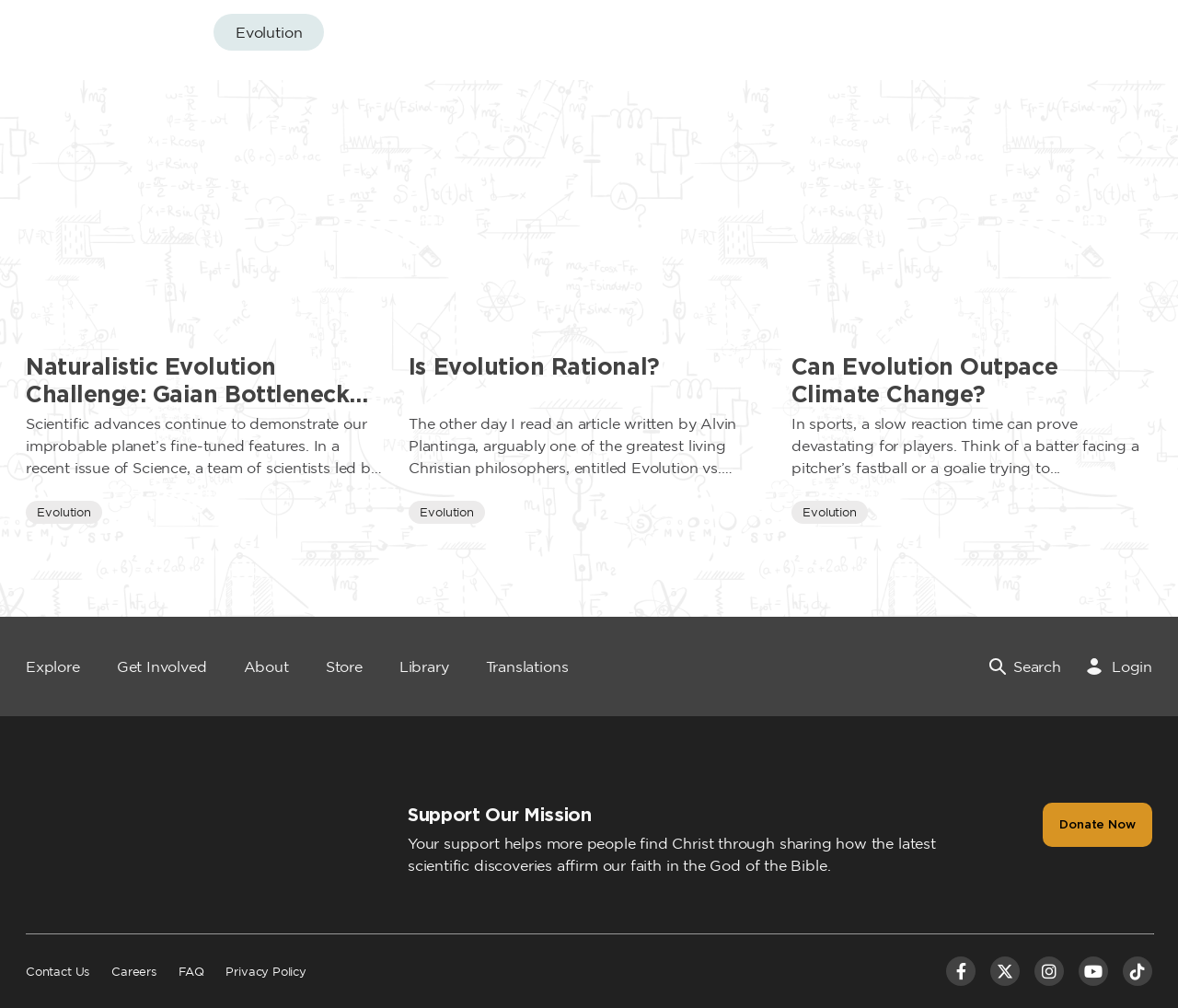Locate the UI element that matches the description Is Evolution Rational? in the webpage screenshot. Return the bounding box coordinates in the format (top-left x, top-left y, bottom-right x, bottom-right y), with values ranging from 0 to 1.

[0.347, 0.35, 0.653, 0.405]